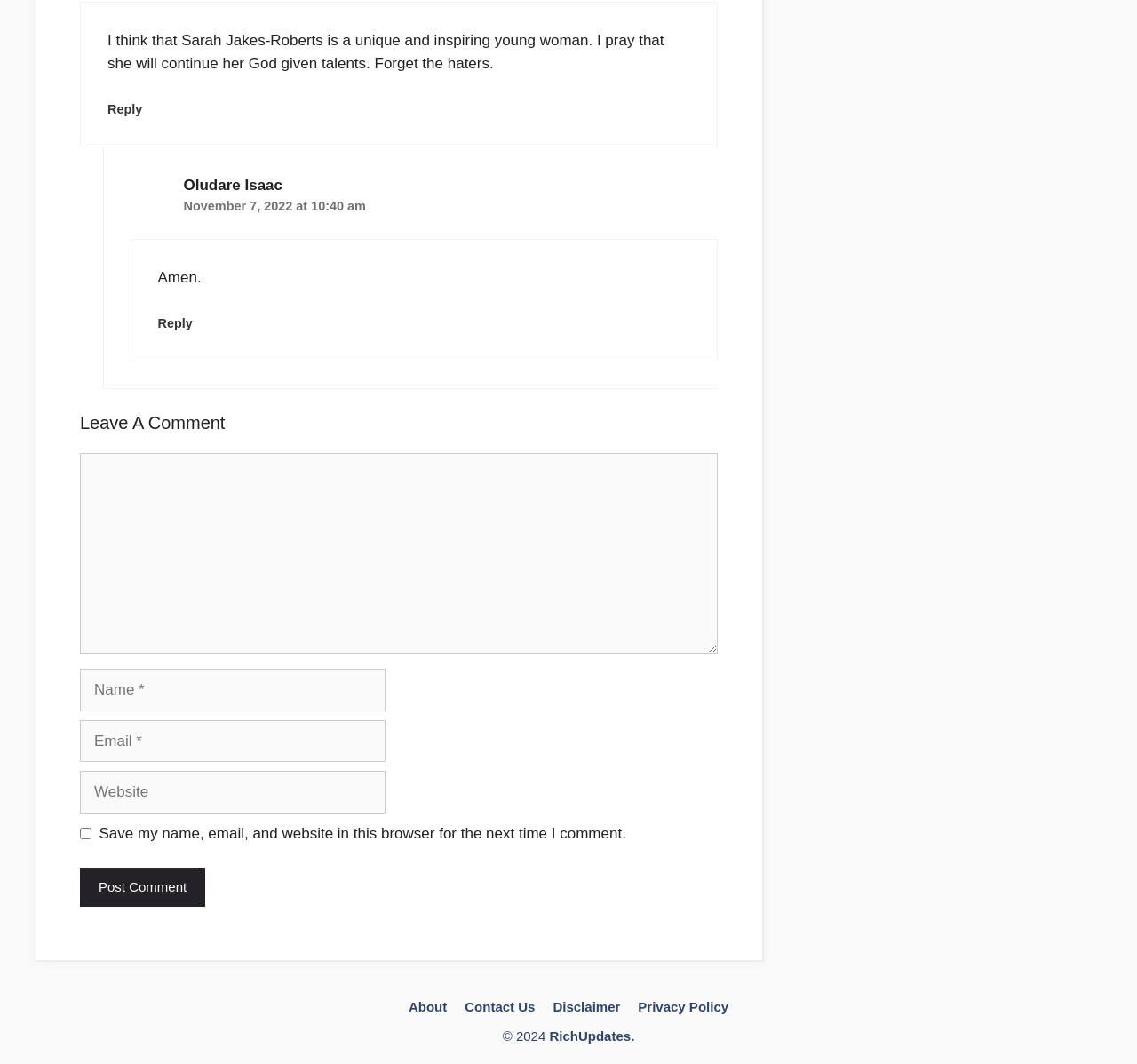Identify the bounding box coordinates of the area you need to click to perform the following instruction: "Visit the About page".

[0.359, 0.939, 0.393, 0.954]